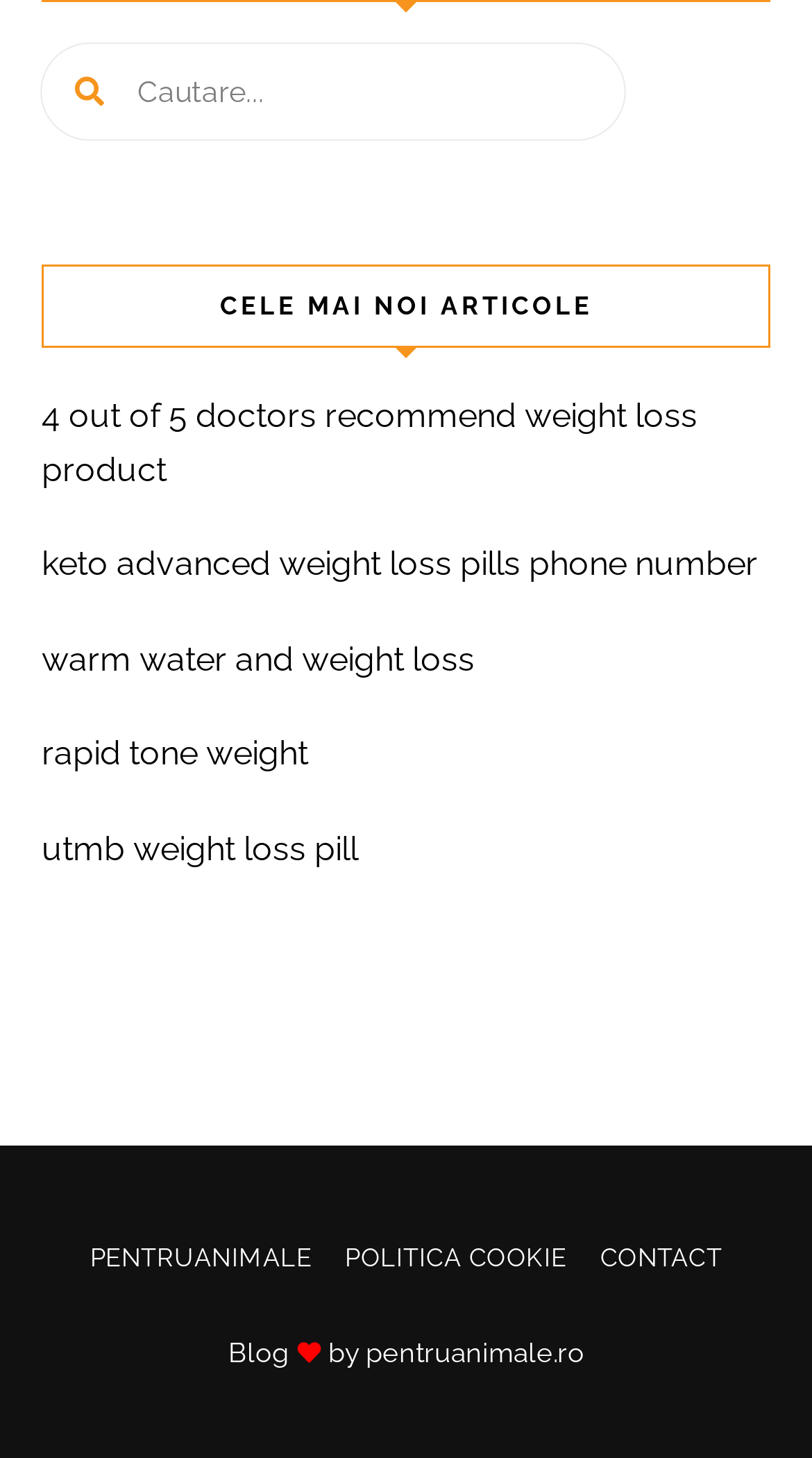Given the webpage screenshot and the description, determine the bounding box coordinates (top-left x, top-left y, bottom-right x, bottom-right y) that define the location of the UI element matching this description: warm water and weight loss

[0.051, 0.438, 0.585, 0.465]